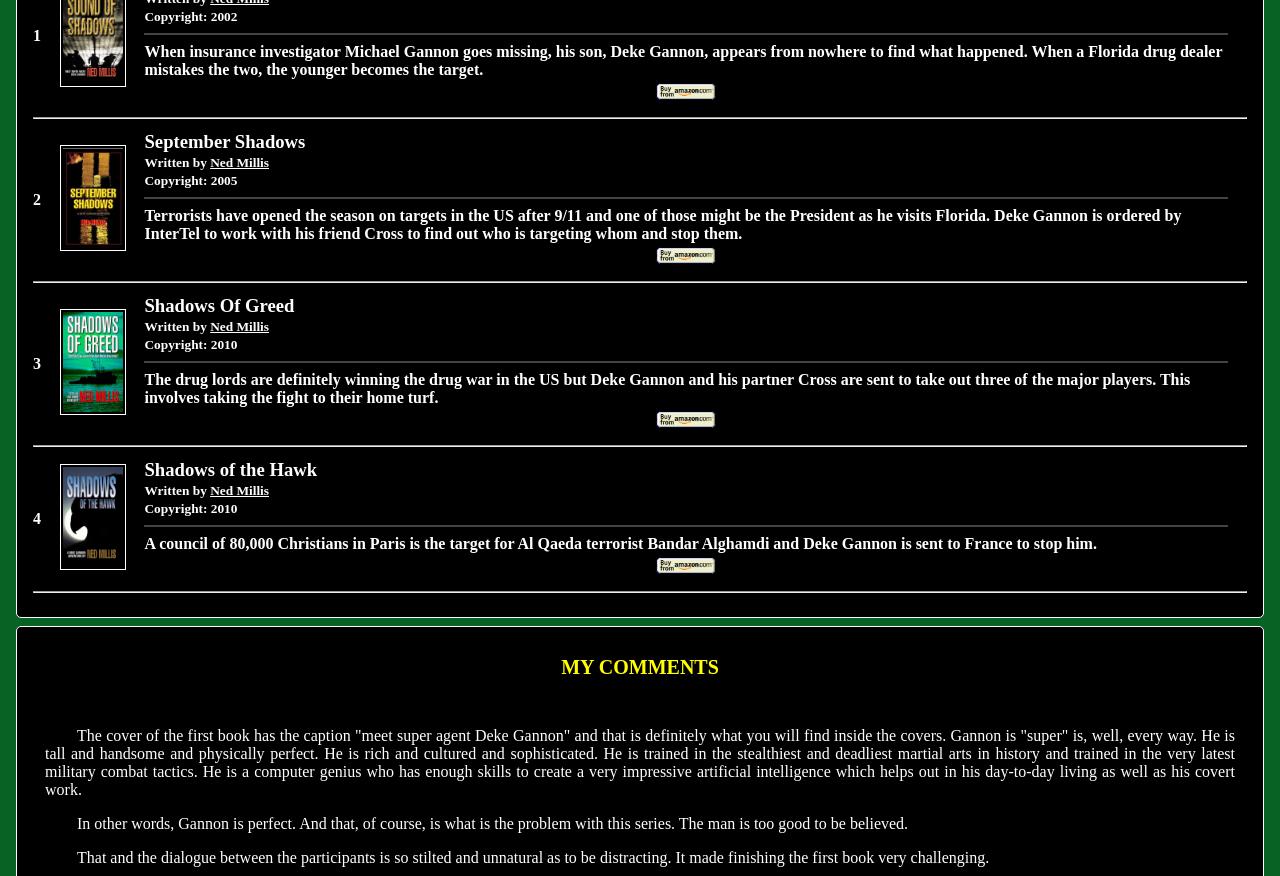What is the problem with the series?
Answer the question with a detailed and thorough explanation.

The problem with the series is that 'Deke Gannon is too good to be believed' which can be found in the text 'That, of course, is what is the problem with this series. The man is too good to be believed.' with the bounding box coordinates [0.06, 0.93, 0.709, 0.949]